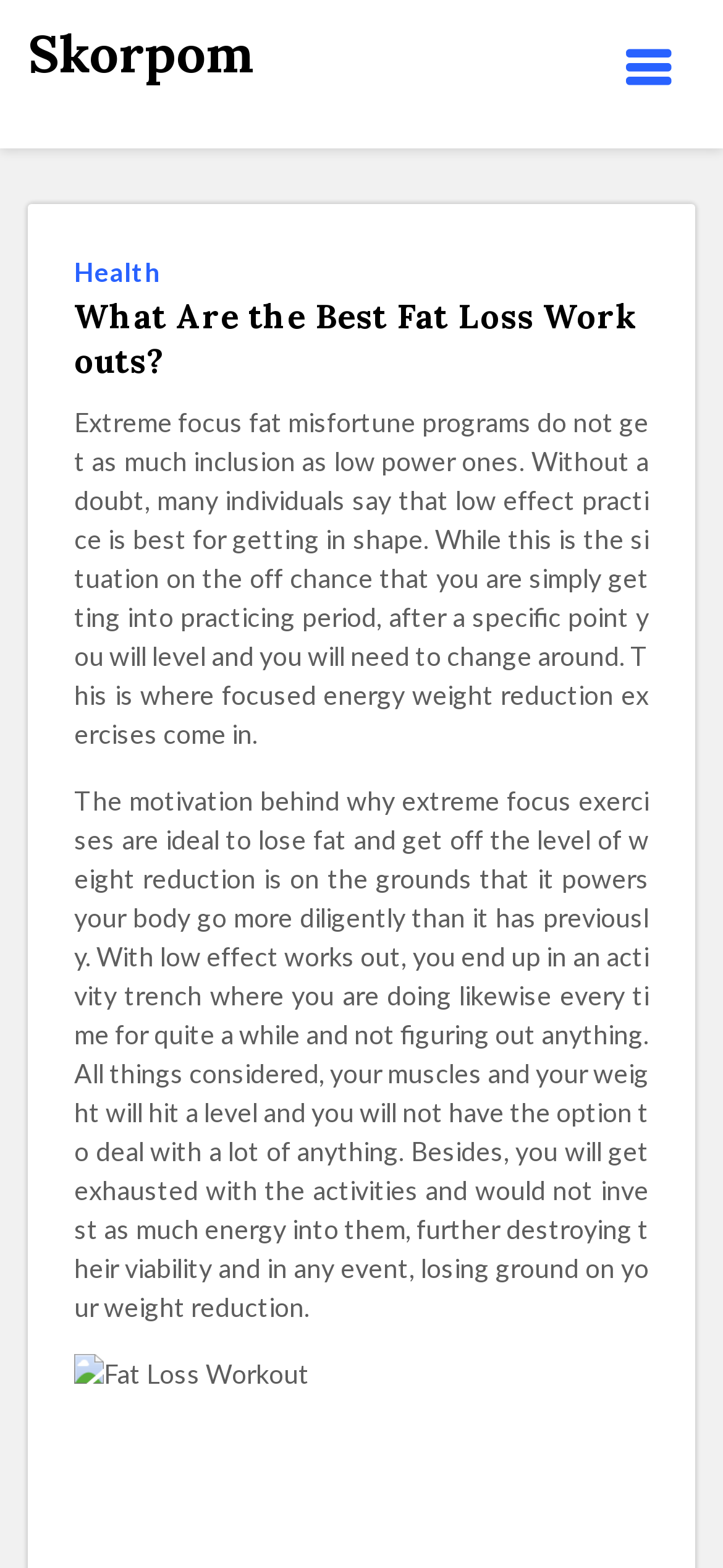Please answer the following question as detailed as possible based on the image: 
What is the website about?

Based on the content of the webpage, it appears to be discussing the best fat loss workouts, specifically the benefits of extreme focus fat loss programs over low power ones.